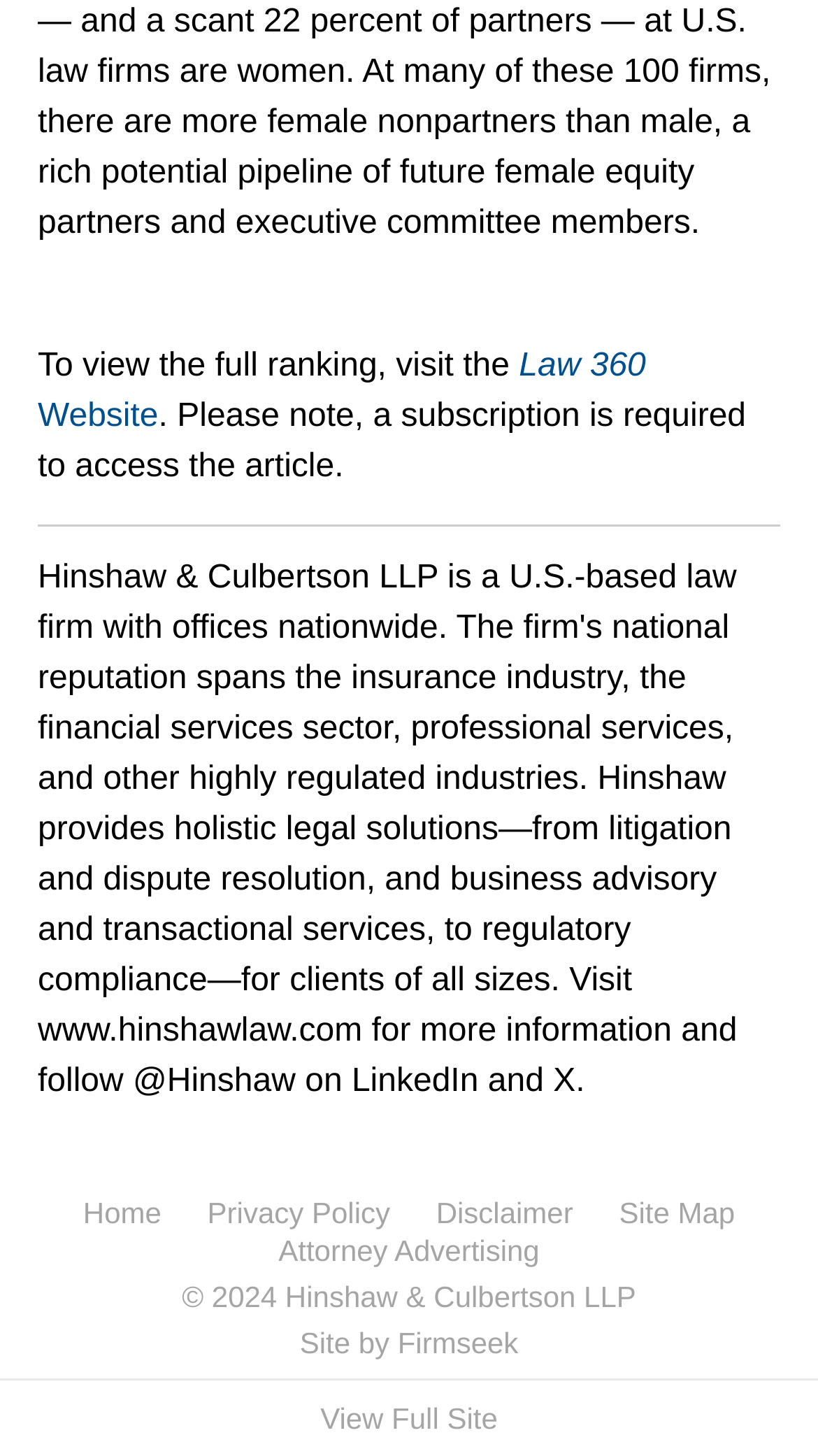How many links are present in the footer section?
Could you answer the question with a detailed and thorough explanation?

The footer section contains links to Home, Privacy Policy, Disclaimer, Site Map, Attorney Advertising, and Site by Firmseek, which totals 6 links.